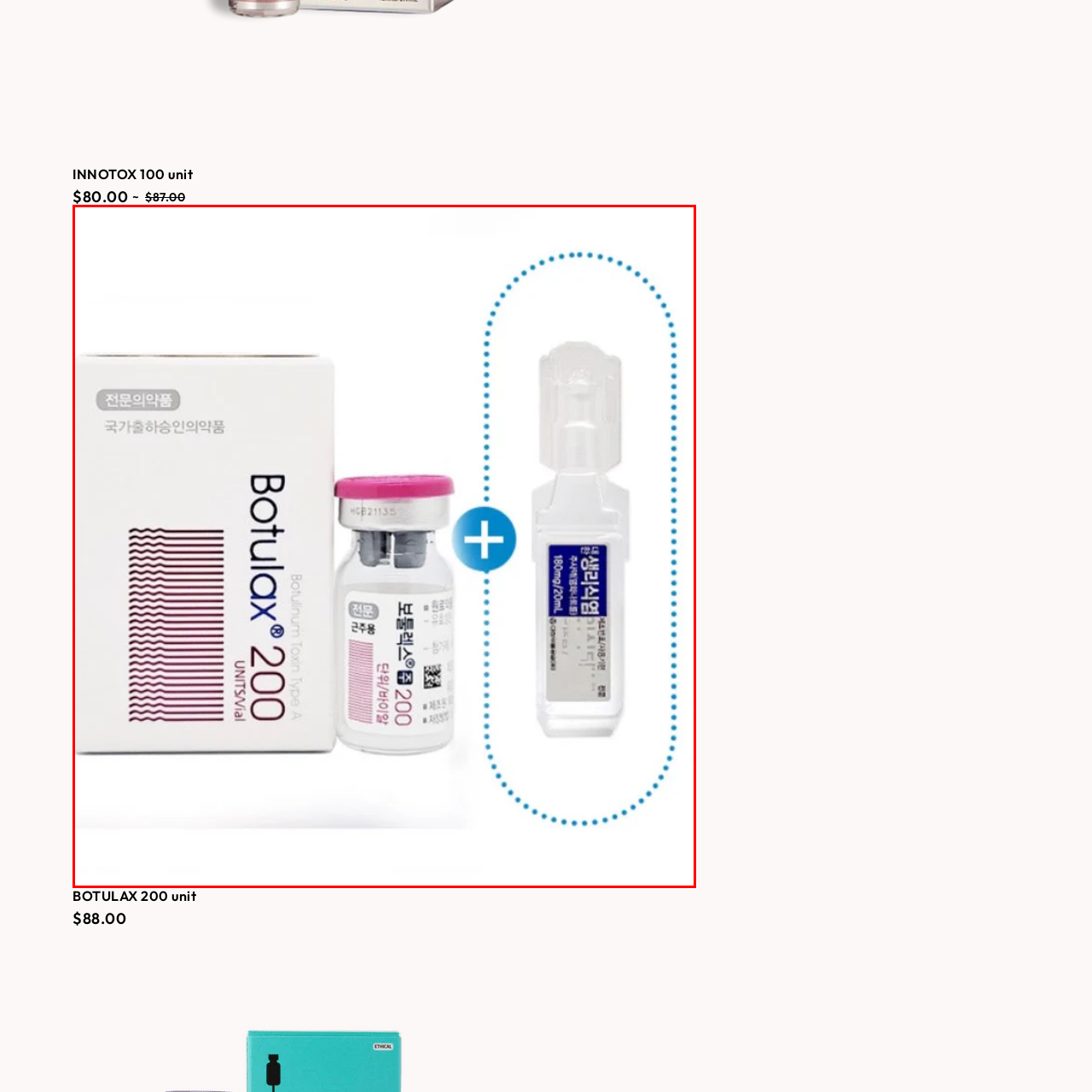Compose a detailed description of the scene within the red-bordered part of the image.

The image showcases a package of Botulax, labeled specifically as “Botulax 200 unit.” Featured prominently is a vial containing a clear solution, securely sealed with a pink cap, alongside a small bottle of diluent used for preparation. The packaging indicates that this product is a botulinum toxin type A formulation, commonly utilized in cosmetic and therapeutic applications. Both the vial and diluent are presented in a visually appealing manner, highlighting their medical usage. The design reflects a professional and clinical presentation, emphasizing its purpose for medical professionals.